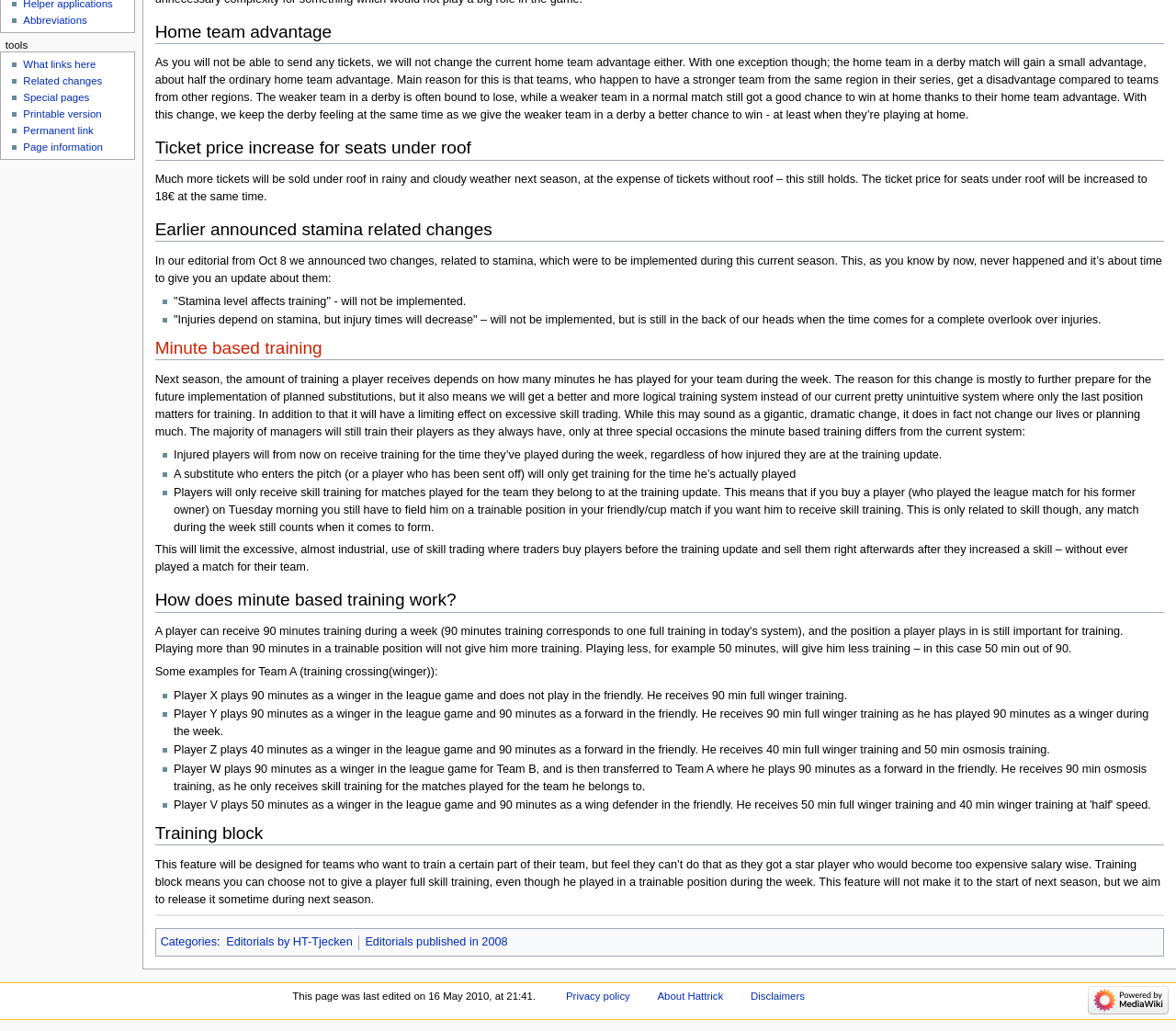Return the bounding box coordinates of the UI element that corresponds to this description: "Categories". The coordinates must be given as four float numbers in the range of 0 and 1, [left, top, right, bottom].

[0.136, 0.907, 0.184, 0.92]